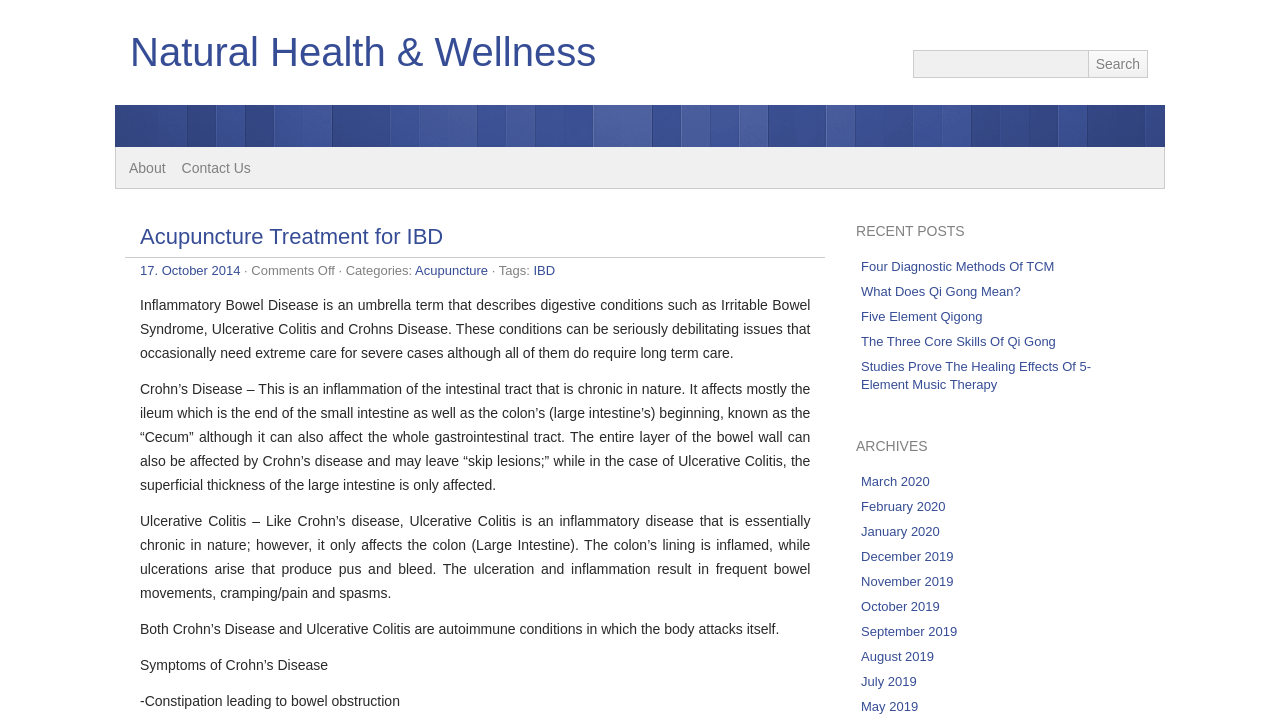Answer the following inquiry with a single word or phrase:
What is the date of the post 'Acupuncture Treatment for IBD'?

17. October 2014